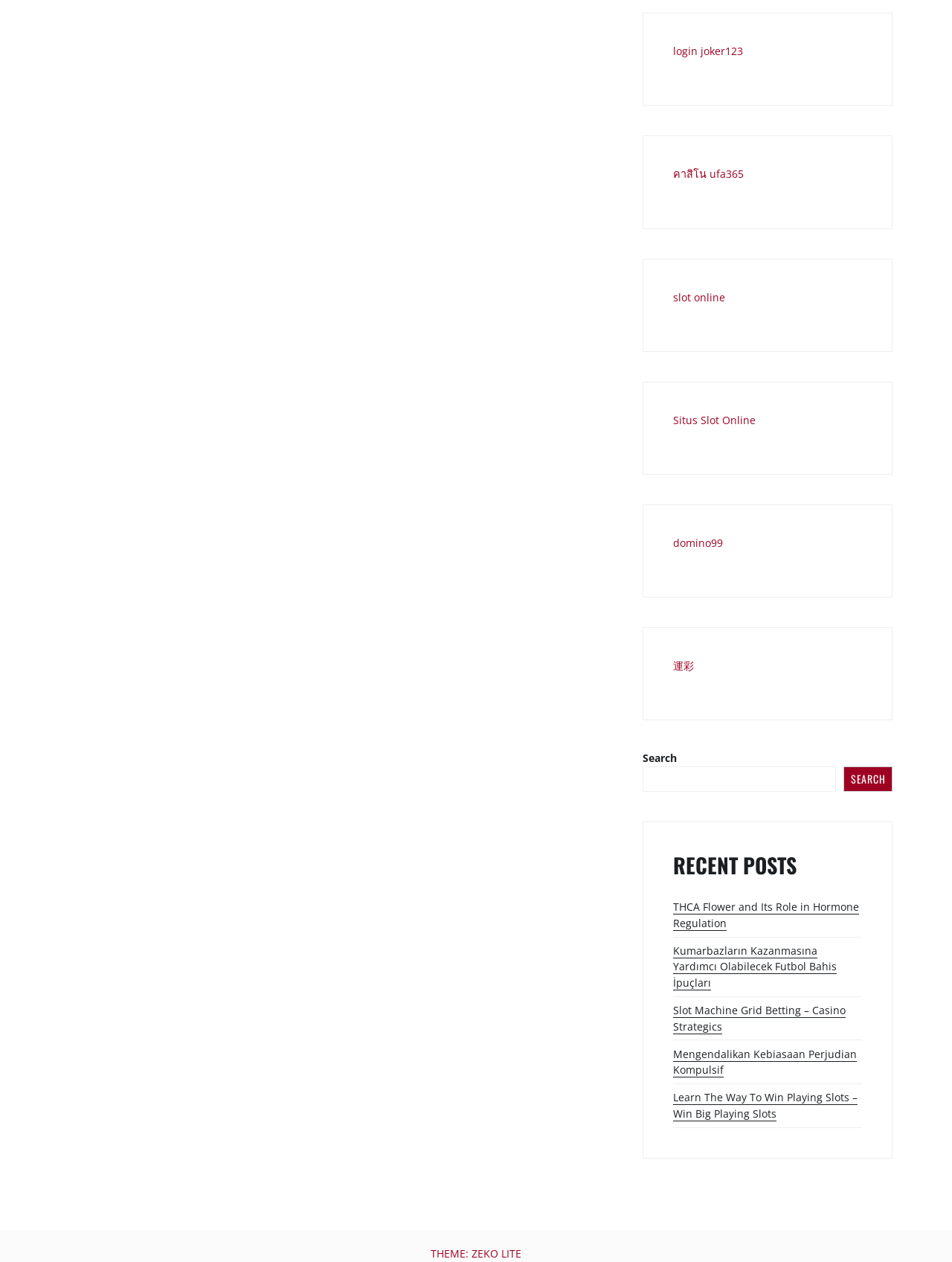Provide the bounding box coordinates for the area that should be clicked to complete the instruction: "login to joker123".

[0.707, 0.035, 0.78, 0.047]